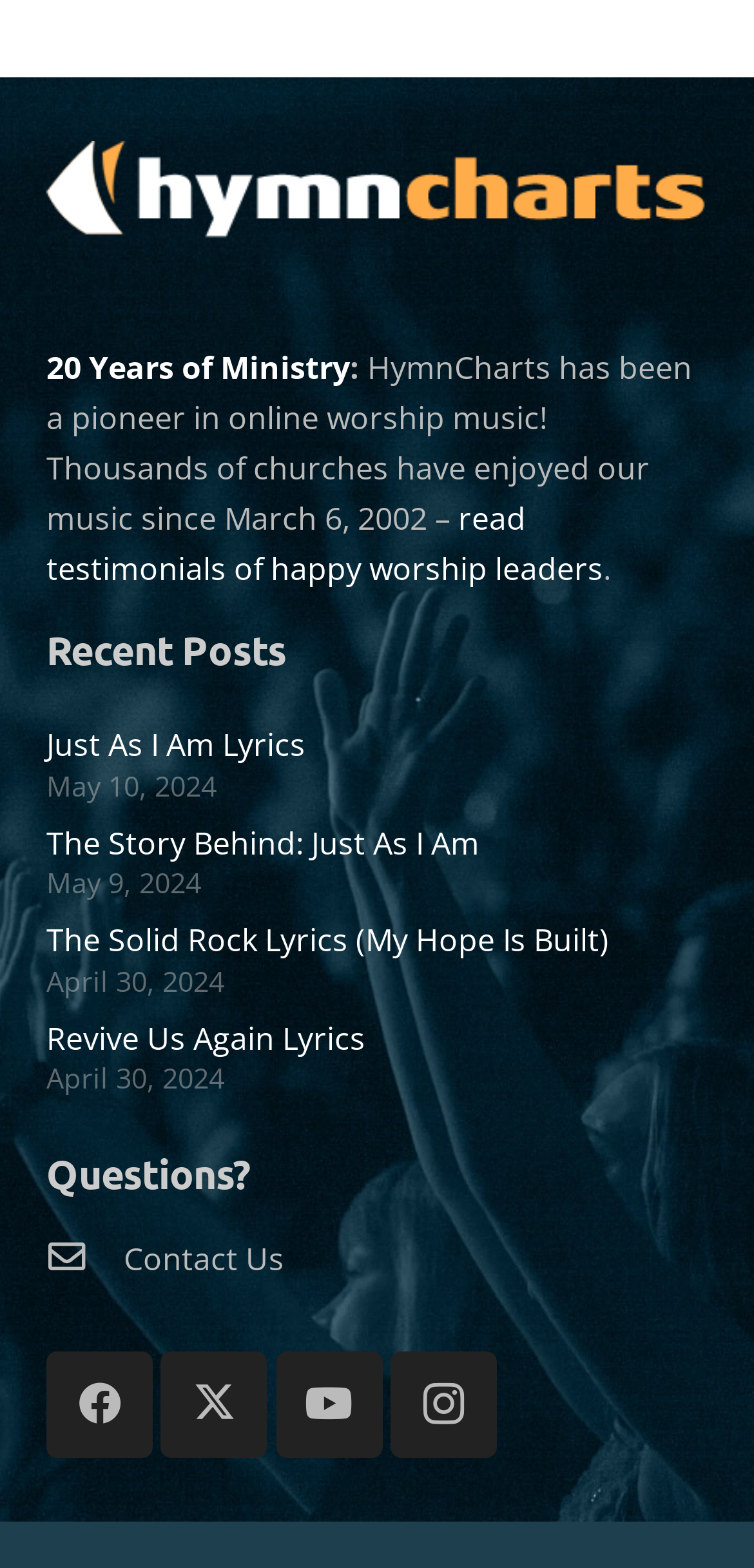Provide a short, one-word or phrase answer to the question below:
What is the purpose of the 'Contact Us' link?

To contact HymnCharts